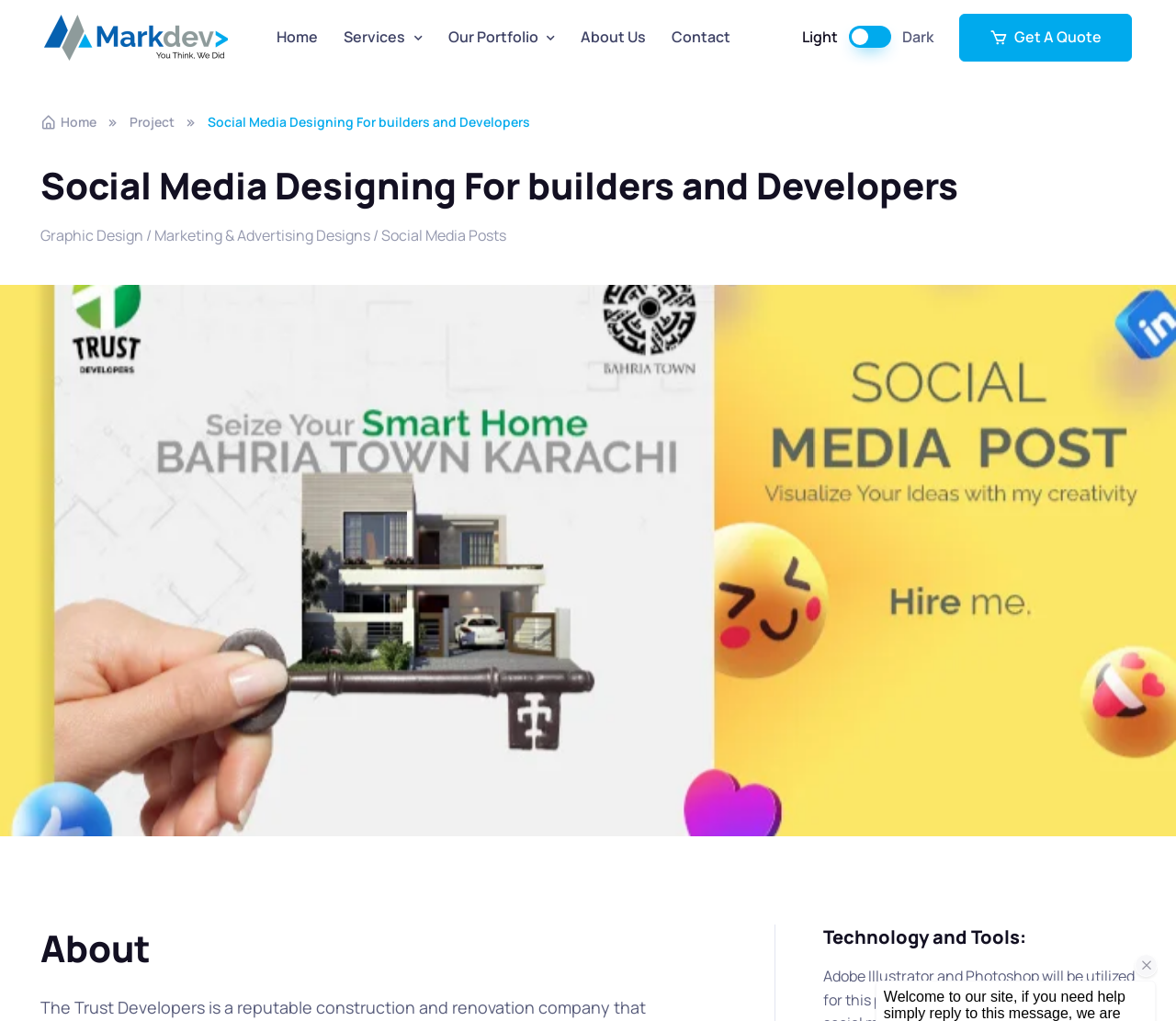Extract the primary header of the webpage and generate its text.

Social Media Designing For builders and Developers